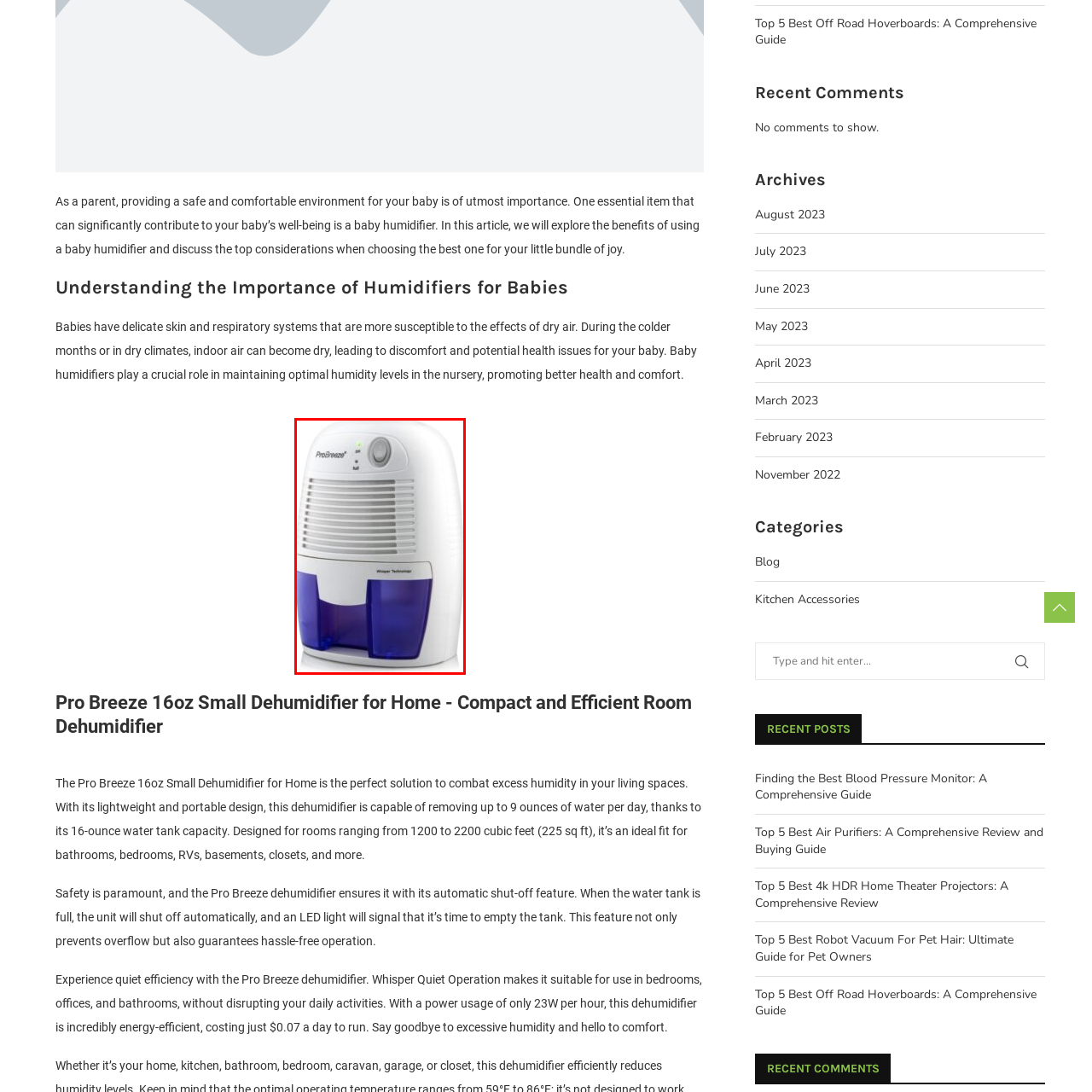Take a close look at the image marked with a red boundary and thoroughly answer the ensuing question using the information observed in the image:
What happens when the water tank is full?

The caption states that the dehumidifier has an automatic shut-off feature that activates when the water tank is full, ensuring convenient maintenance and preventing any potential issues.